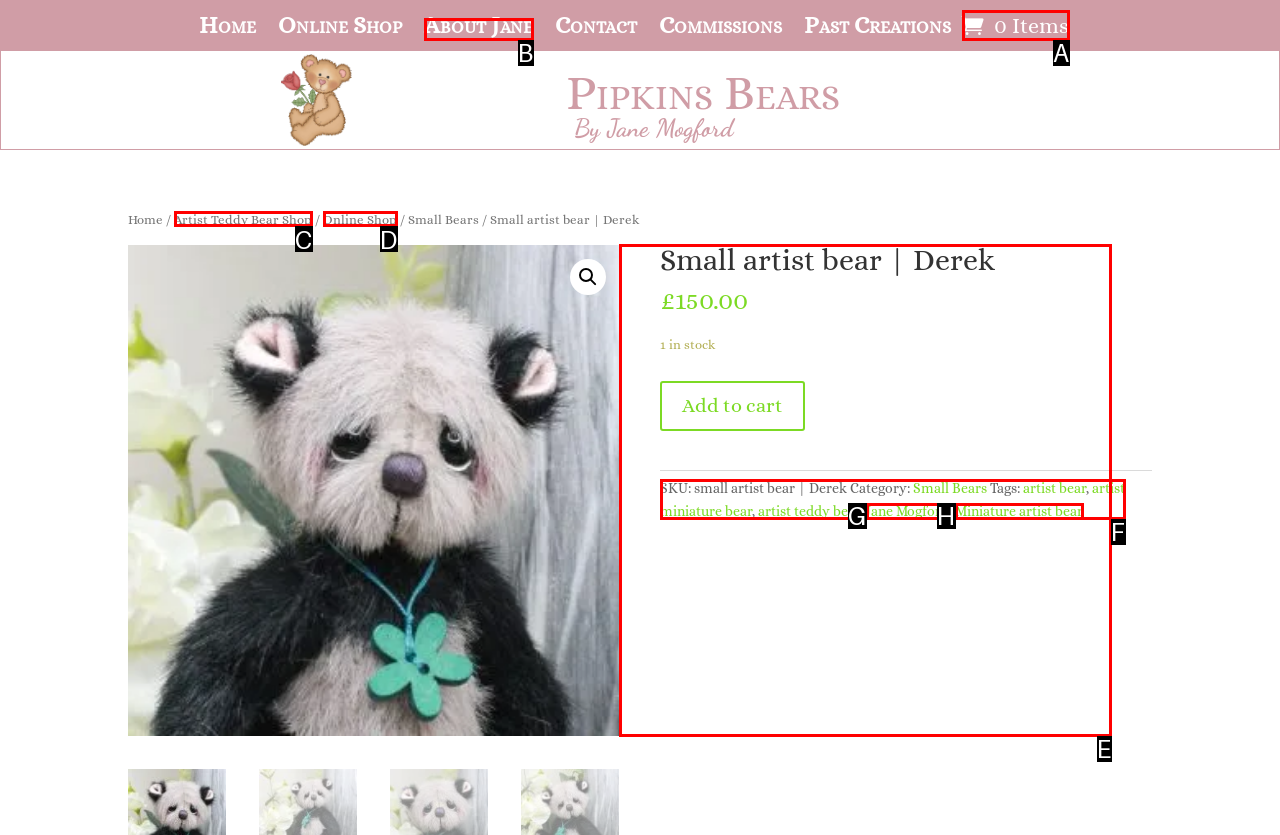Using the given description: name="email" placeholder="email@example.com", identify the HTML element that corresponds best. Answer with the letter of the correct option from the available choices.

None